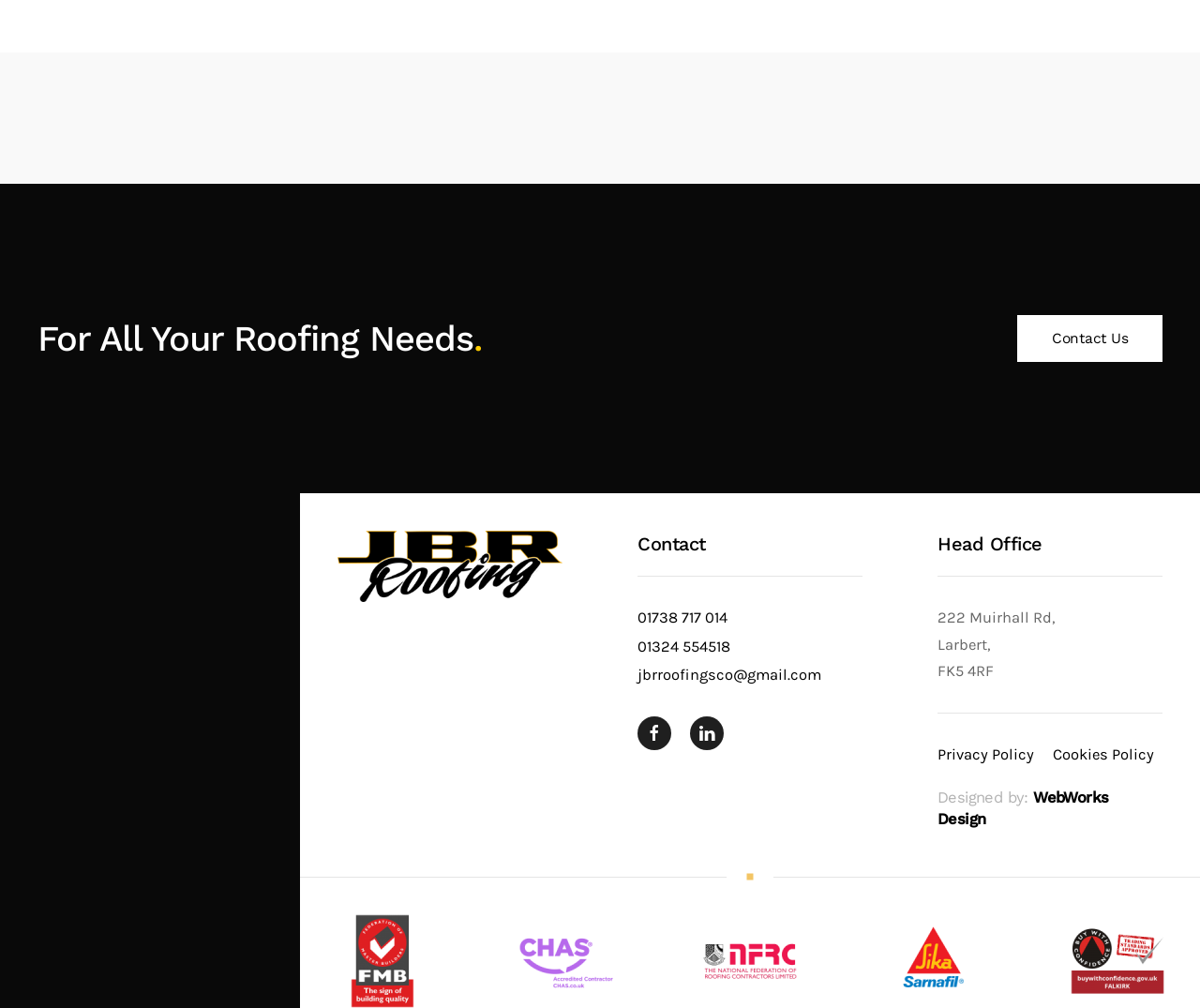What is the address of the Head Office?
Provide an in-depth and detailed explanation in response to the question.

The webpage has static text '222 Muirhall Rd,', 'Larbert,', and 'FK5 4RF' which together form the address of the Head Office.